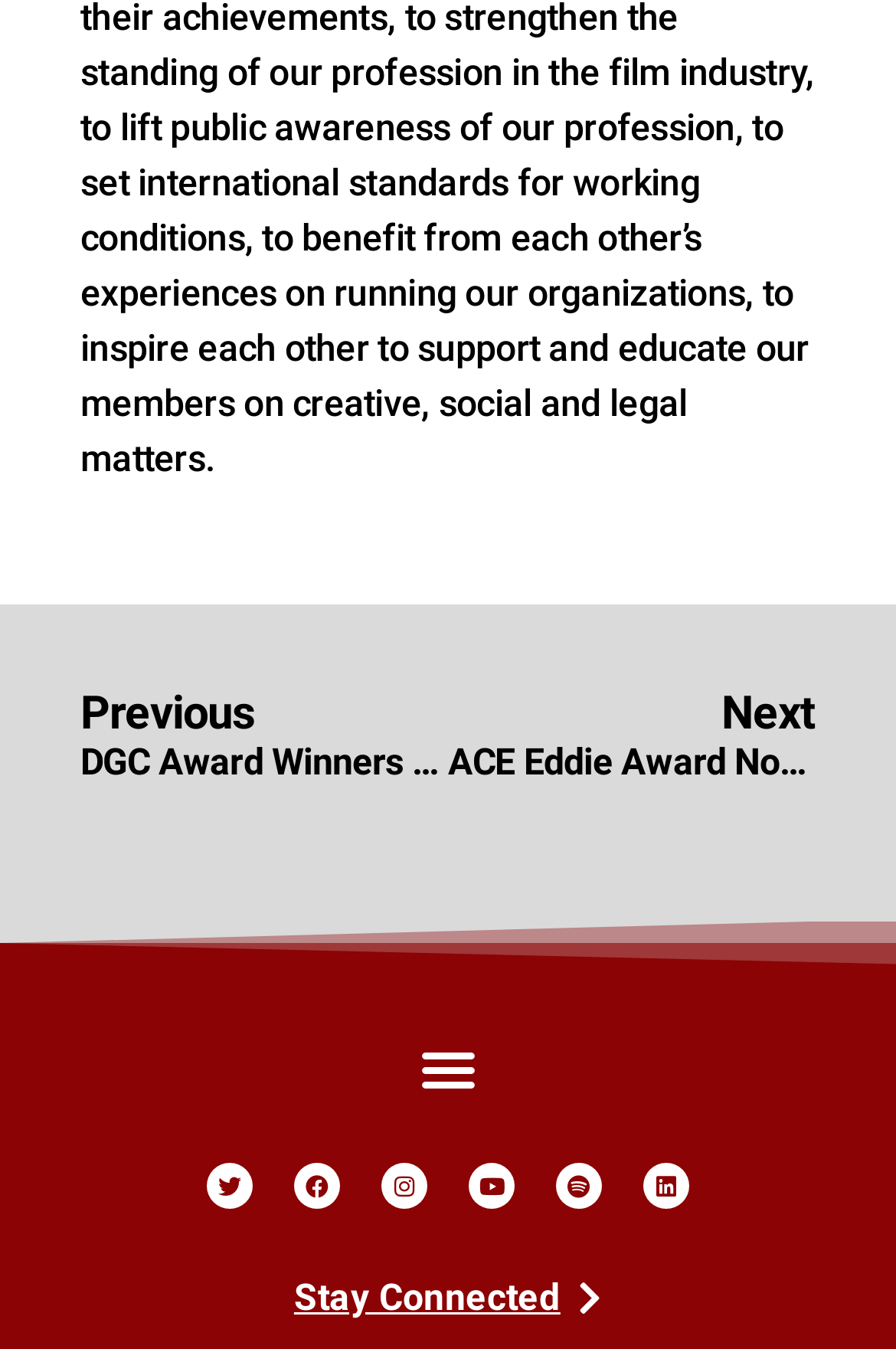Identify the bounding box coordinates of the specific part of the webpage to click to complete this instruction: "View ACE Eddie Award Nominations".

[0.5, 0.508, 0.91, 0.581]